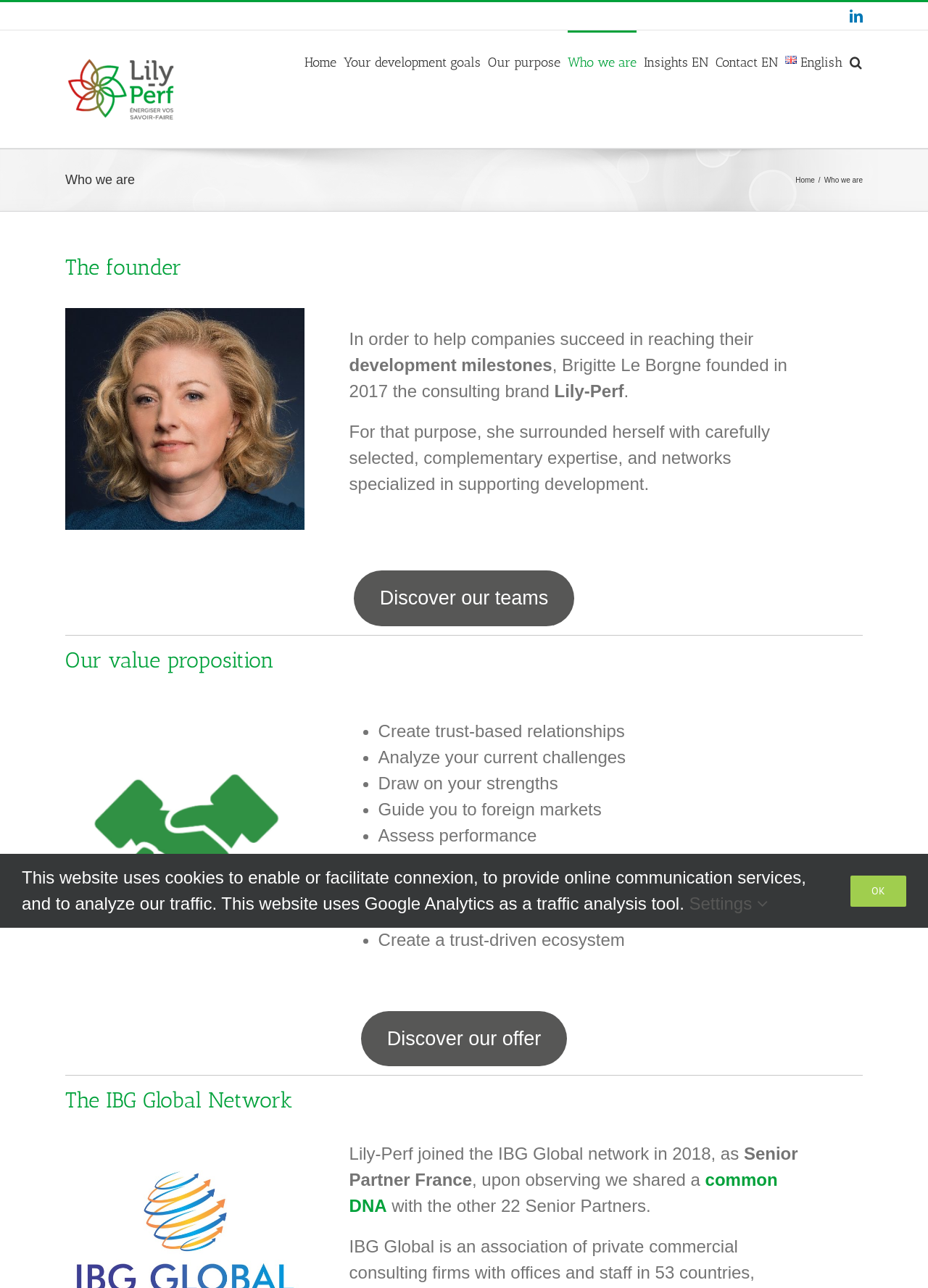With reference to the screenshot, provide a detailed response to the question below:
What is the name of the global network that Lily-Perf joined in 2018?

The answer can be found in the section that starts with 'The IBG Global Network'. The text mentions that Lily-Perf joined the IBG Global network in 2018 as Senior Partner France.